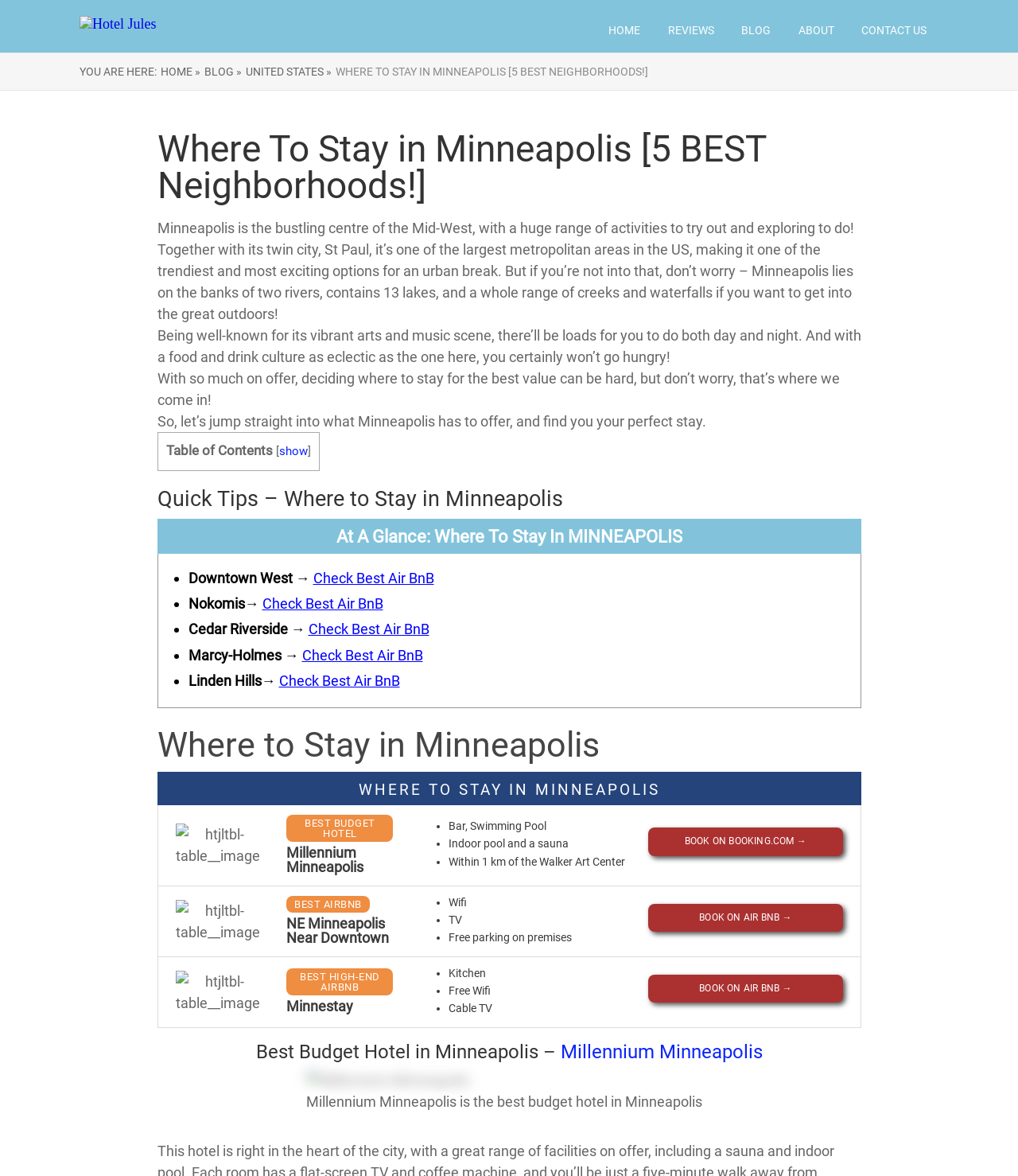Point out the bounding box coordinates of the section to click in order to follow this instruction: "Check Best Air BnB in Nokomis".

[0.257, 0.506, 0.376, 0.52]